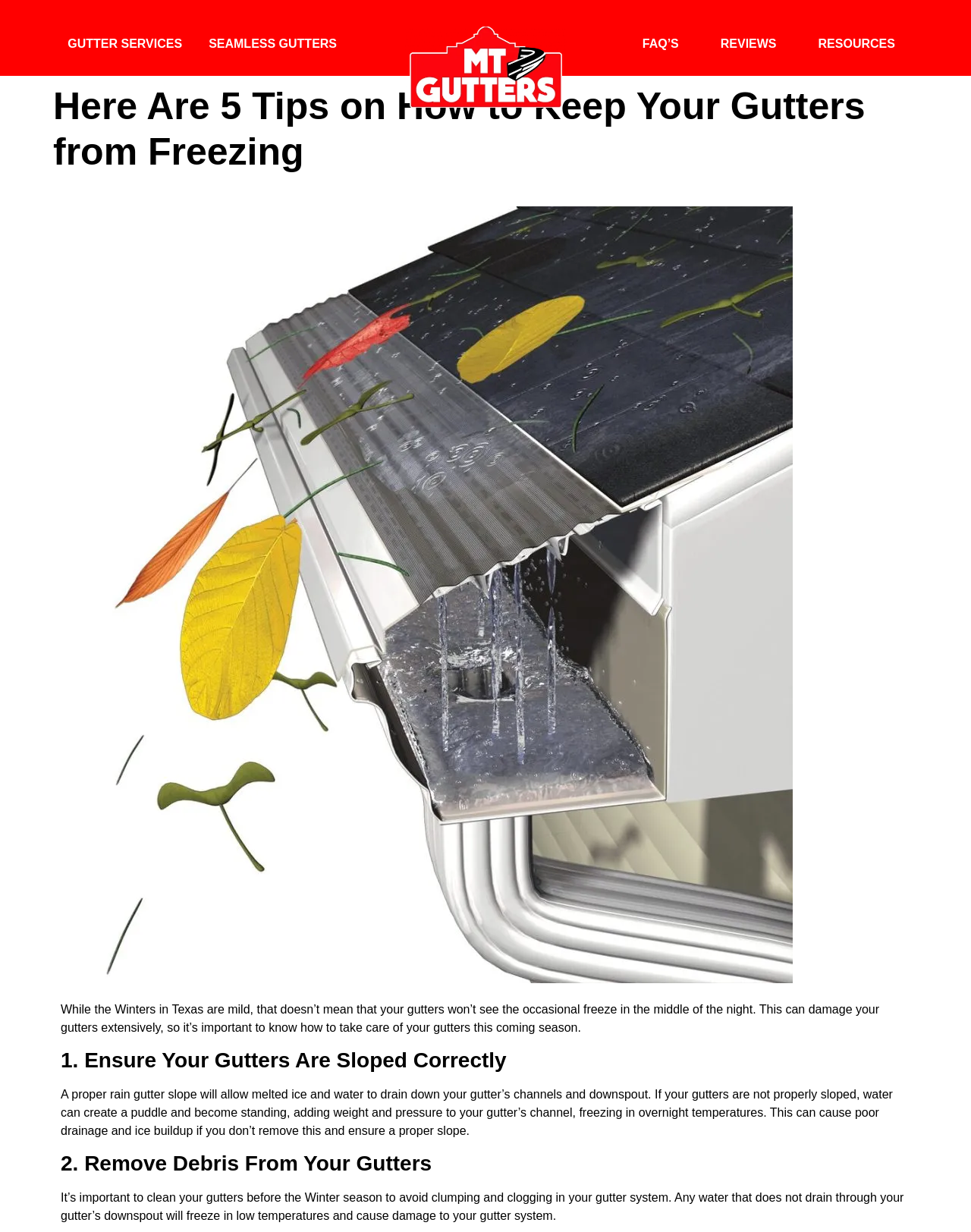Locate and extract the text of the main heading on the webpage.

Here Are 5 Tips on How to Keep Your Gutters from Freezing